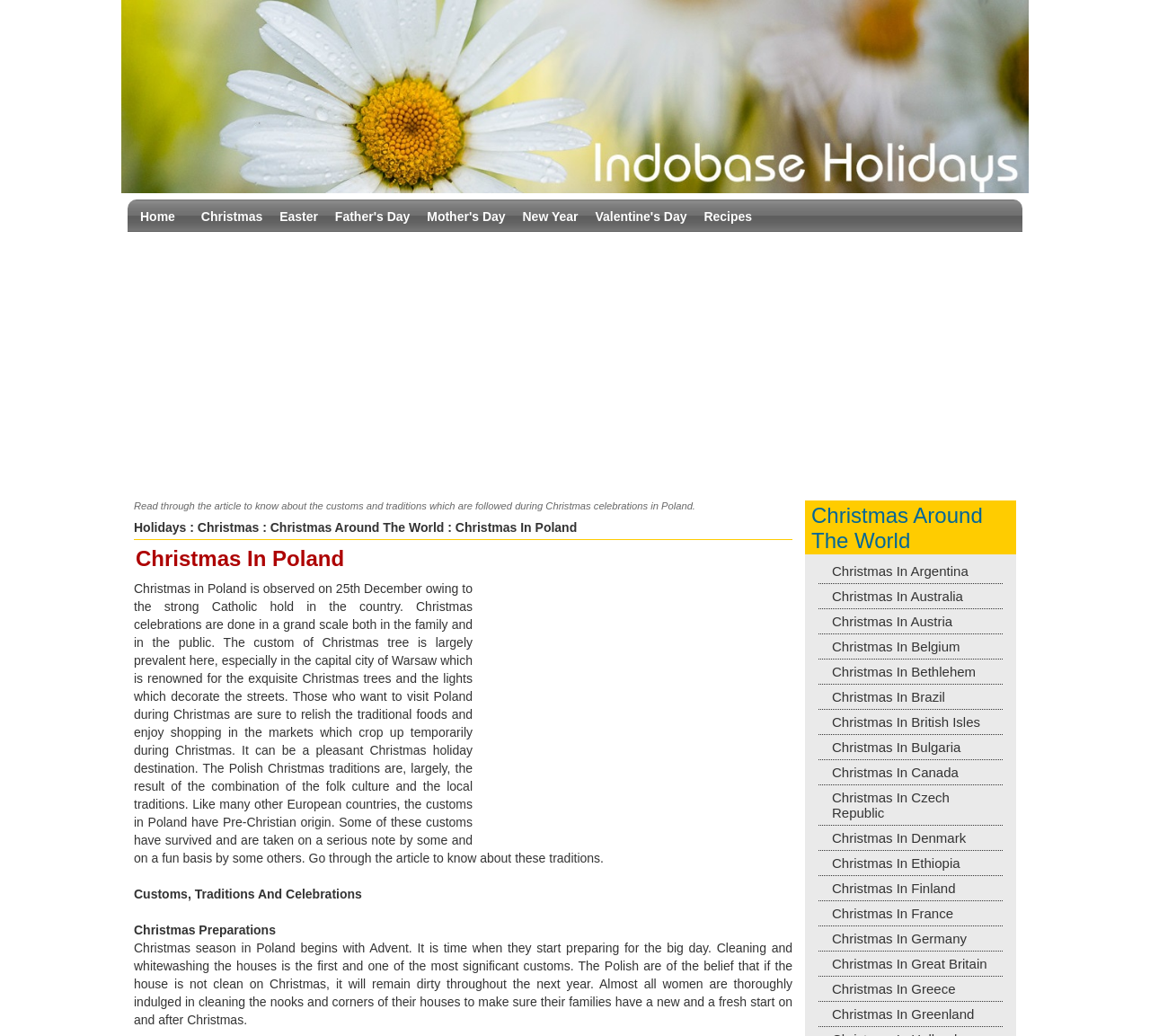Find the bounding box of the web element that fits this description: "Christmas In Ethiopia".

[0.712, 0.825, 0.872, 0.84]